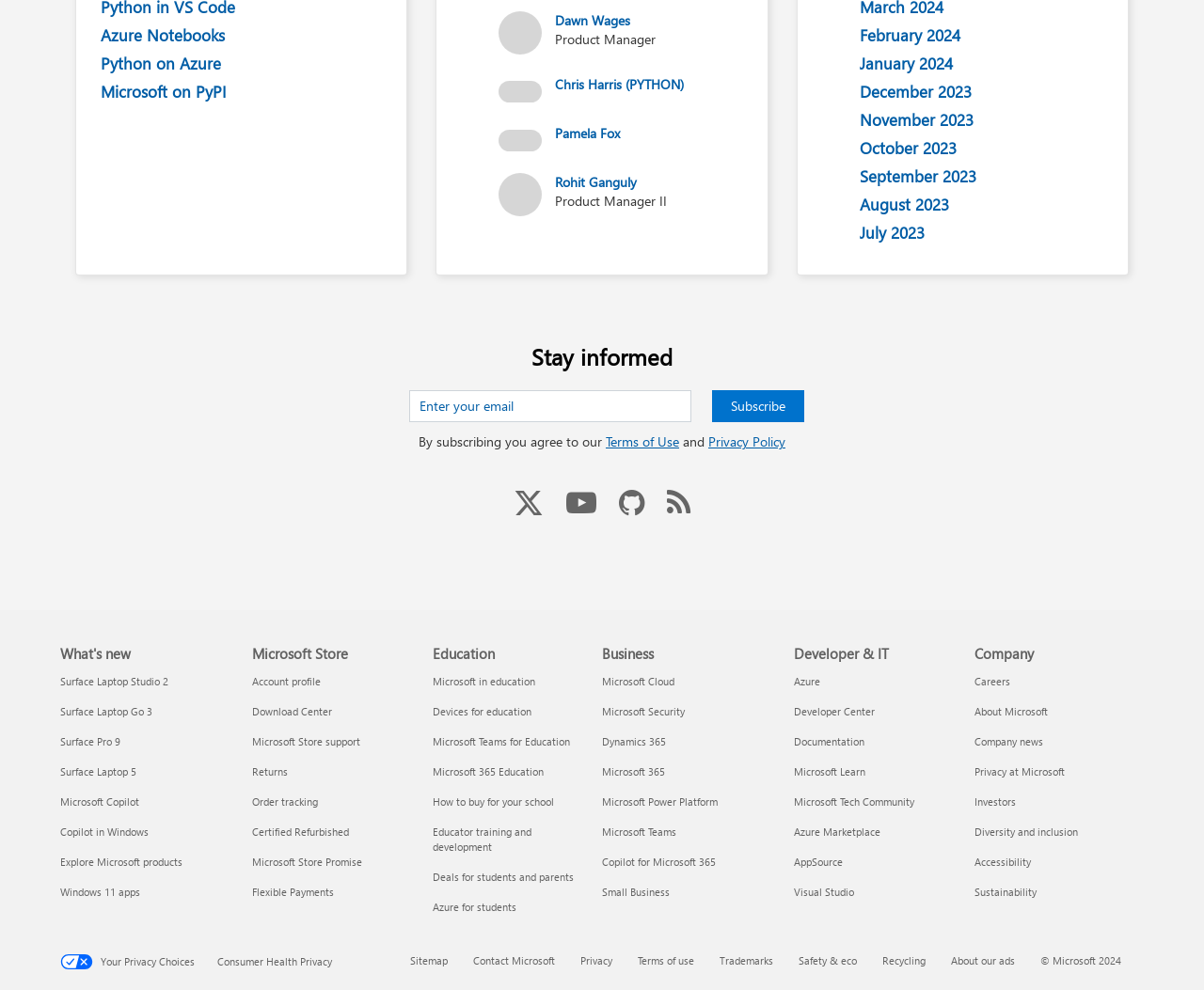How many social media platforms are linked in the footer?
Look at the image and respond with a one-word or short-phrase answer.

3